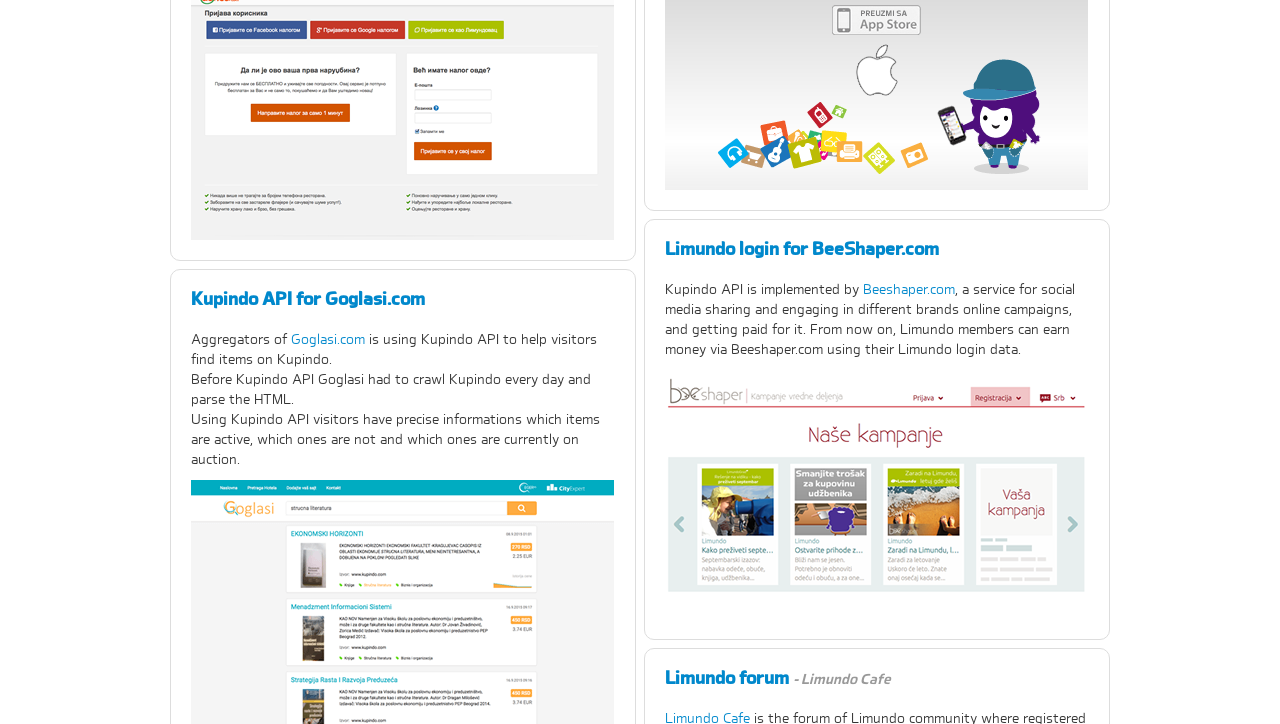Indicate the bounding box coordinates of the clickable region to achieve the following instruction: "Login to BeeShaper.com using Limundo login data."

[0.52, 0.33, 0.734, 0.359]